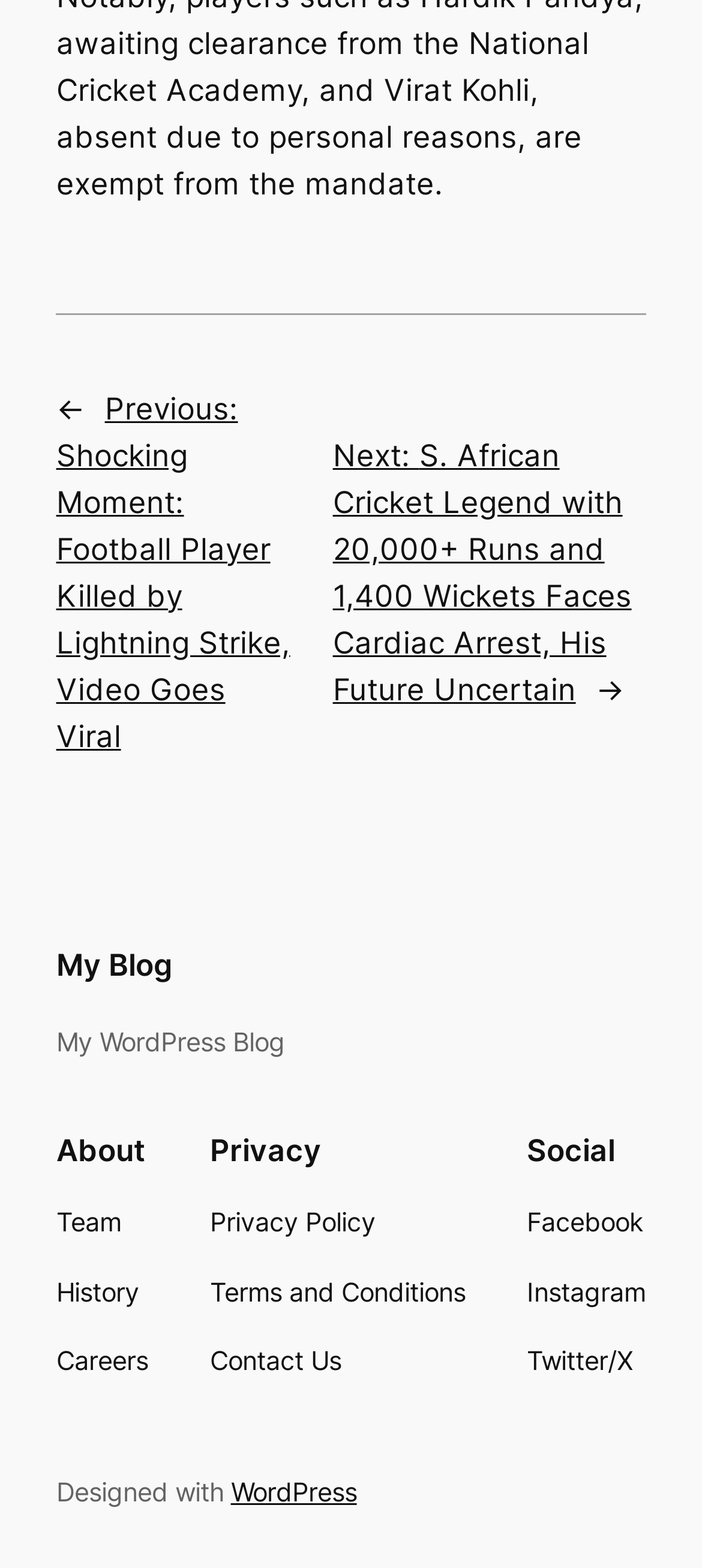What is the platform mentioned in the footer?
Please respond to the question with a detailed and informative answer.

I found the platform mentioned in the footer by looking at the link element with the text 'WordPress'.